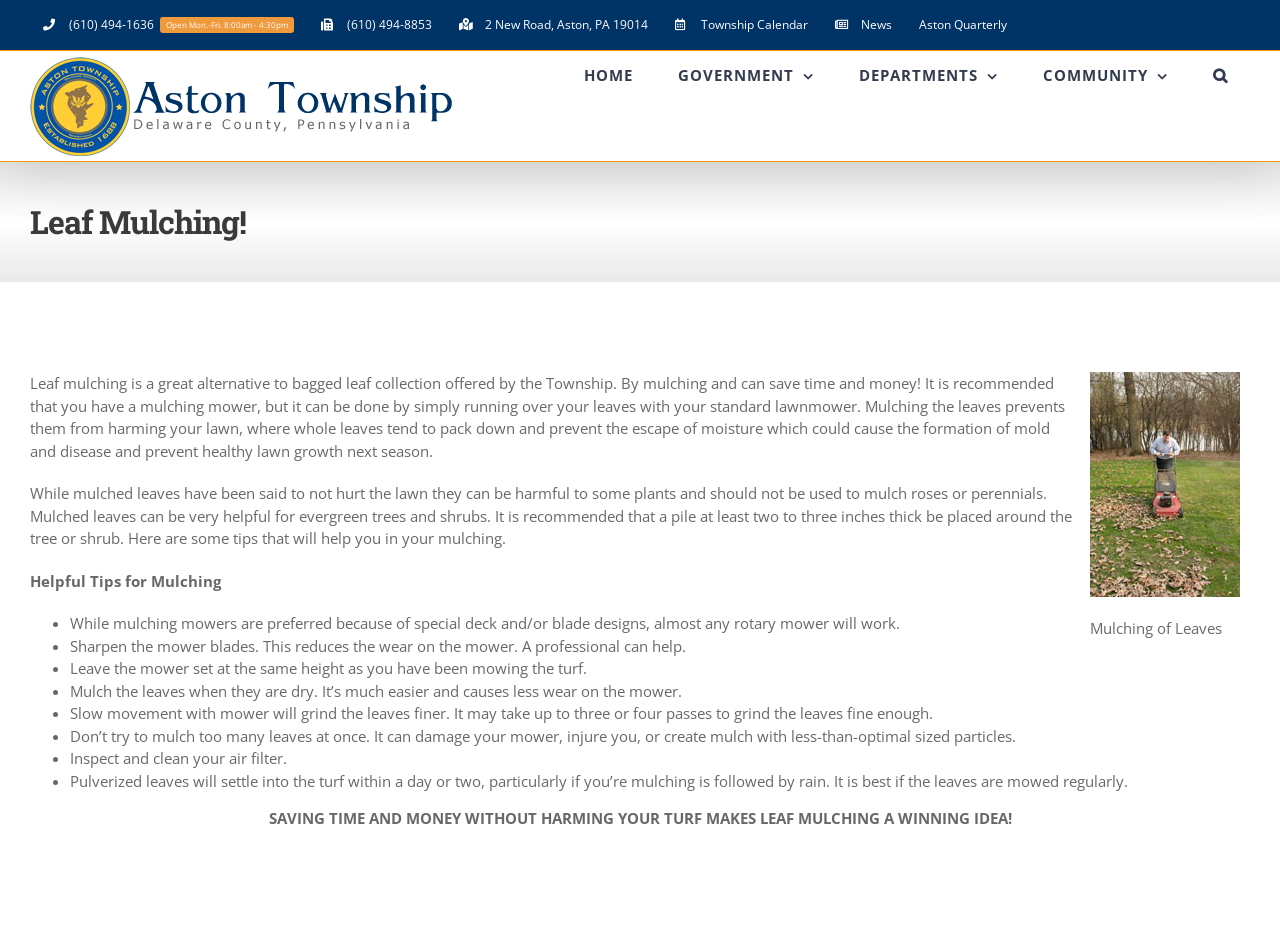Please find the bounding box coordinates of the section that needs to be clicked to achieve this instruction: "Go to the government page".

[0.512, 0.055, 0.653, 0.108]